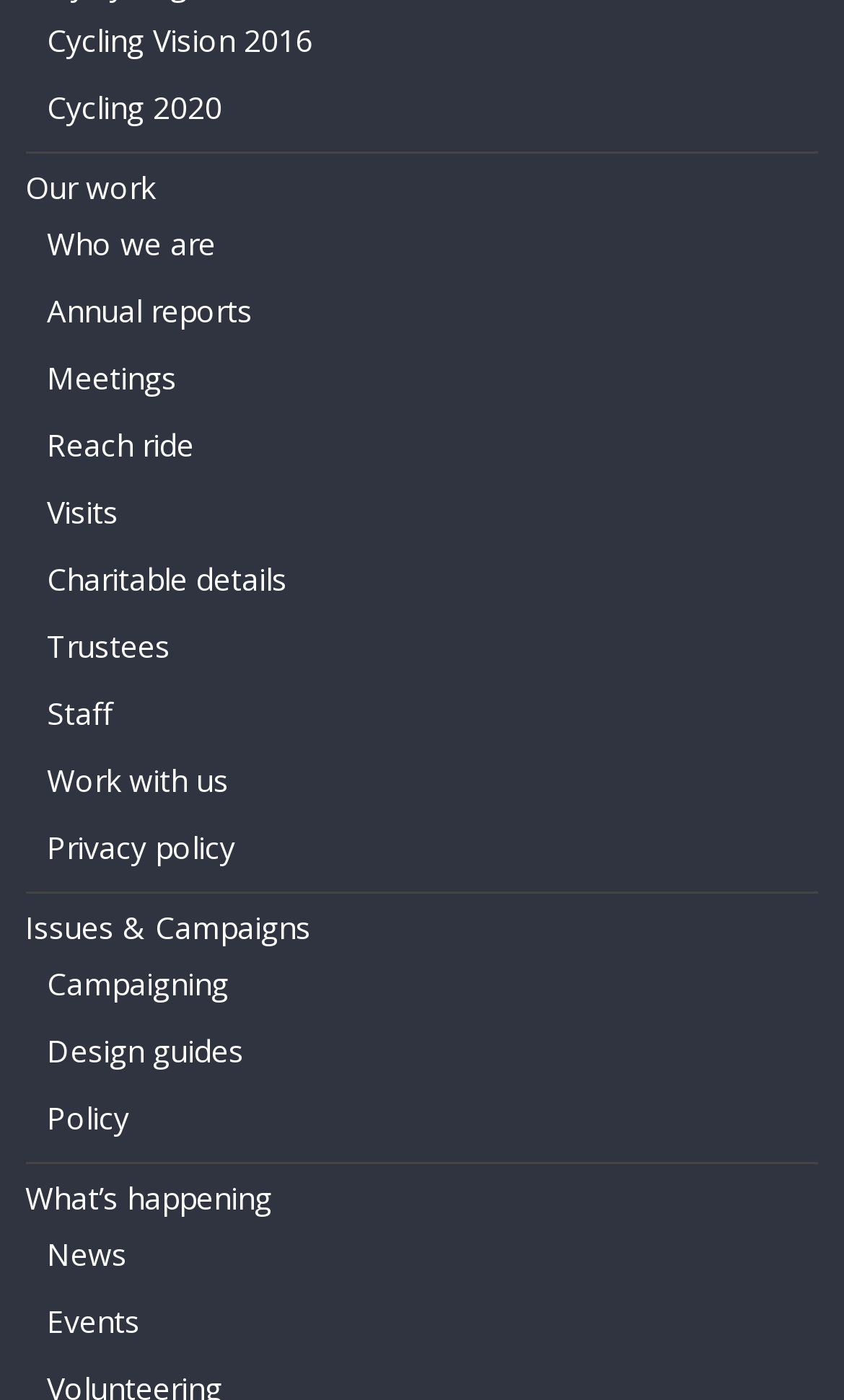How many links are related to 'who we are'?
Answer the question with a single word or phrase by looking at the picture.

4